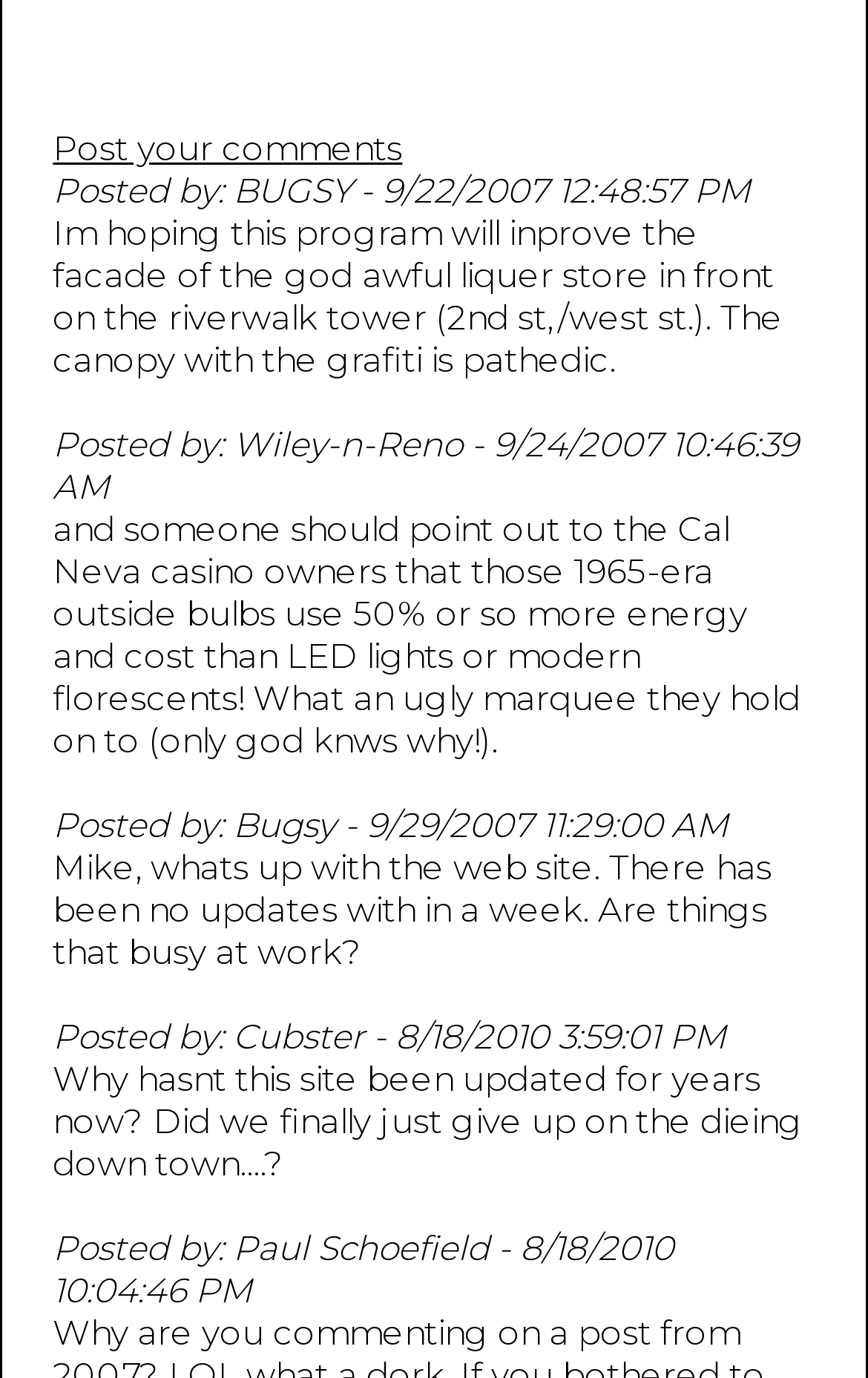Provide the bounding box coordinates for the UI element described in this sentence: "Post your comments". The coordinates should be four float values between 0 and 1, i.e., [left, top, right, bottom].

[0.061, 0.092, 0.464, 0.123]